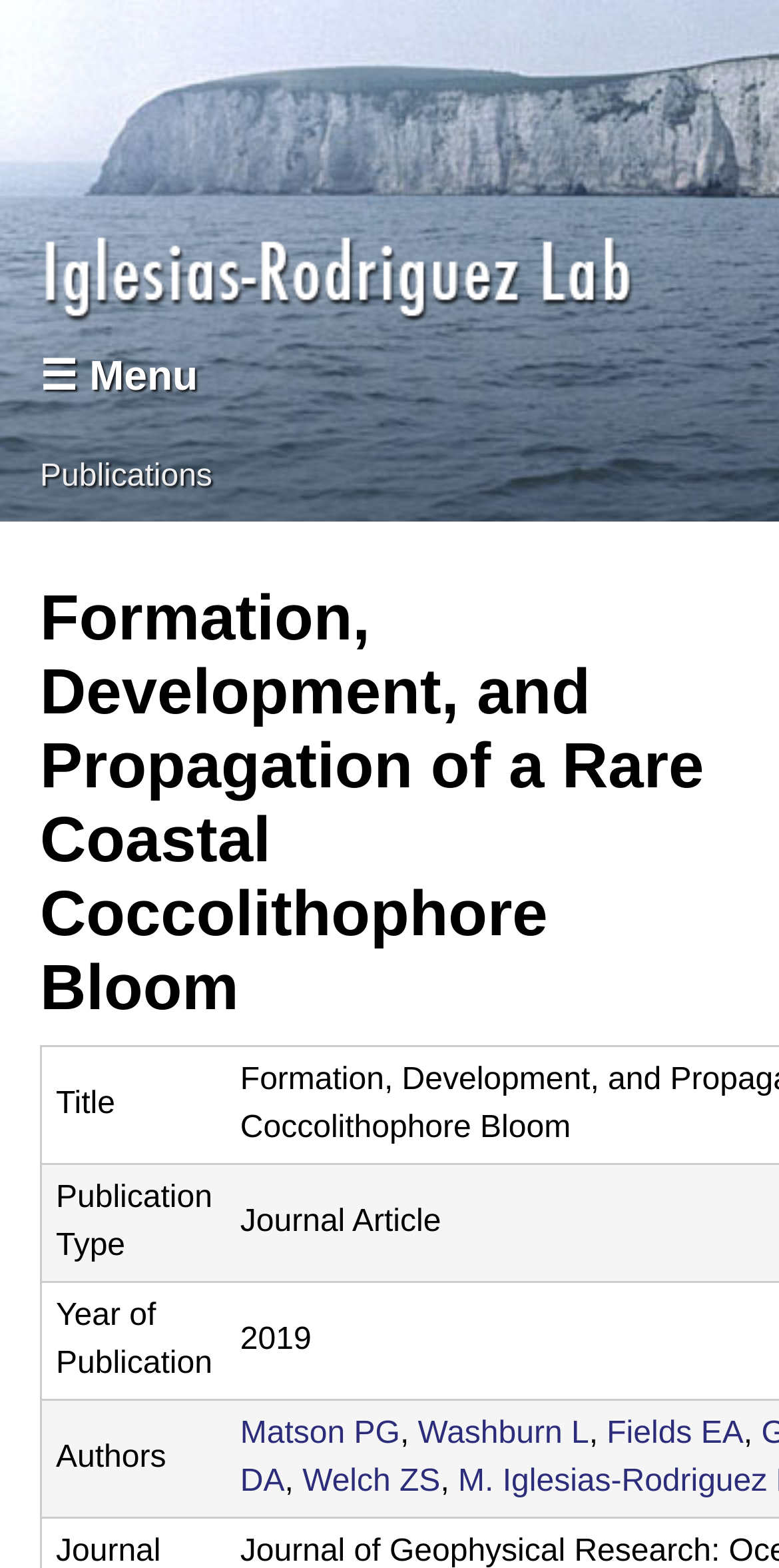Please specify the bounding box coordinates in the format (top-left x, top-left y, bottom-right x, bottom-right y), with all values as floating point numbers between 0 and 1. Identify the bounding box of the UI element described by: Publications

[0.051, 0.293, 0.273, 0.315]